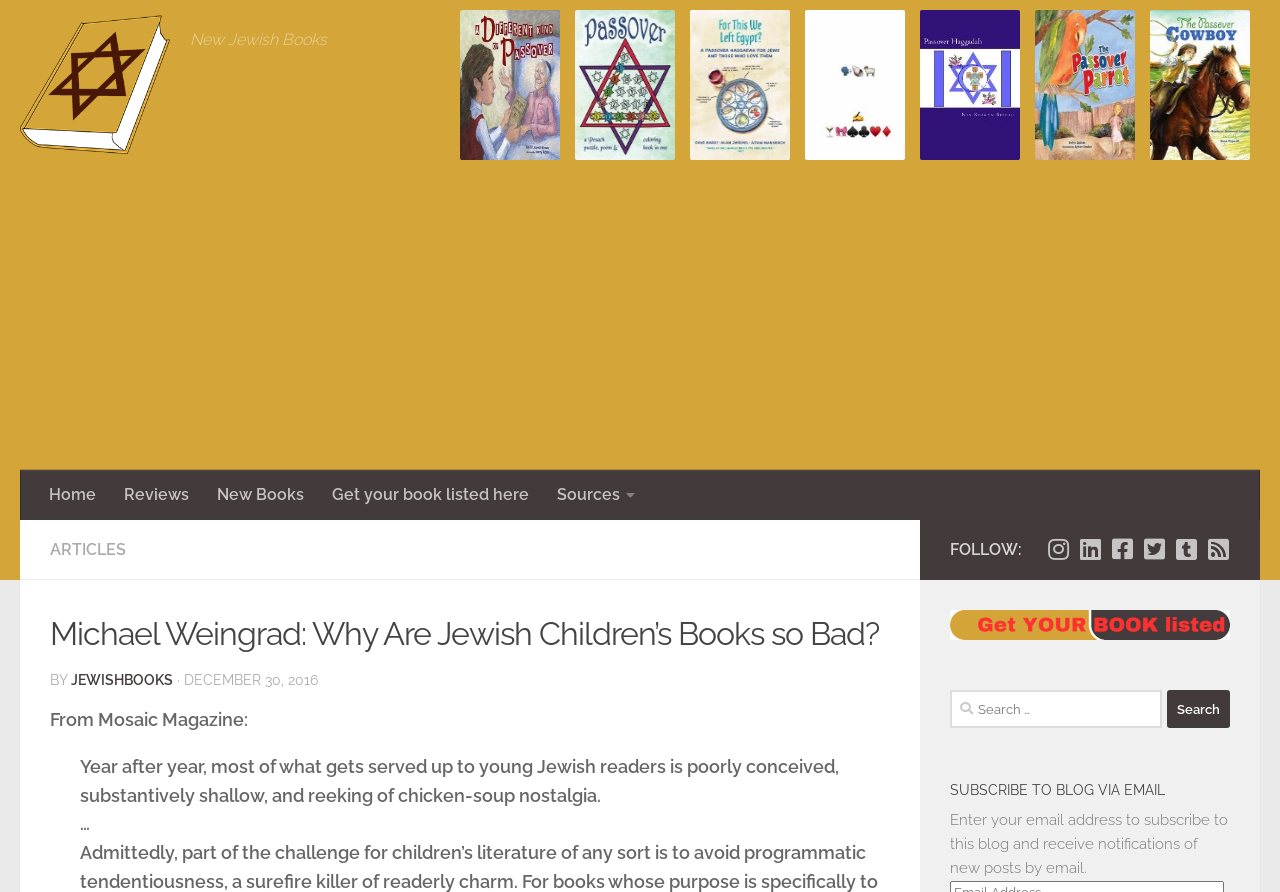Locate the bounding box coordinates of the element's region that should be clicked to carry out the following instruction: "Read related post: Revolutionizing Web Design: AI-Powered Layout Enhancements". The coordinates need to be four float numbers between 0 and 1, i.e., [left, top, right, bottom].

None